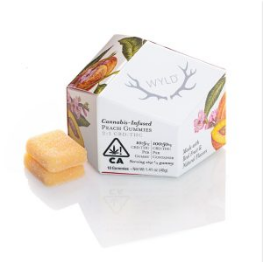Reply to the question with a single word or phrase:
What is the ratio of CBD to THC in the gummies?

Not specified